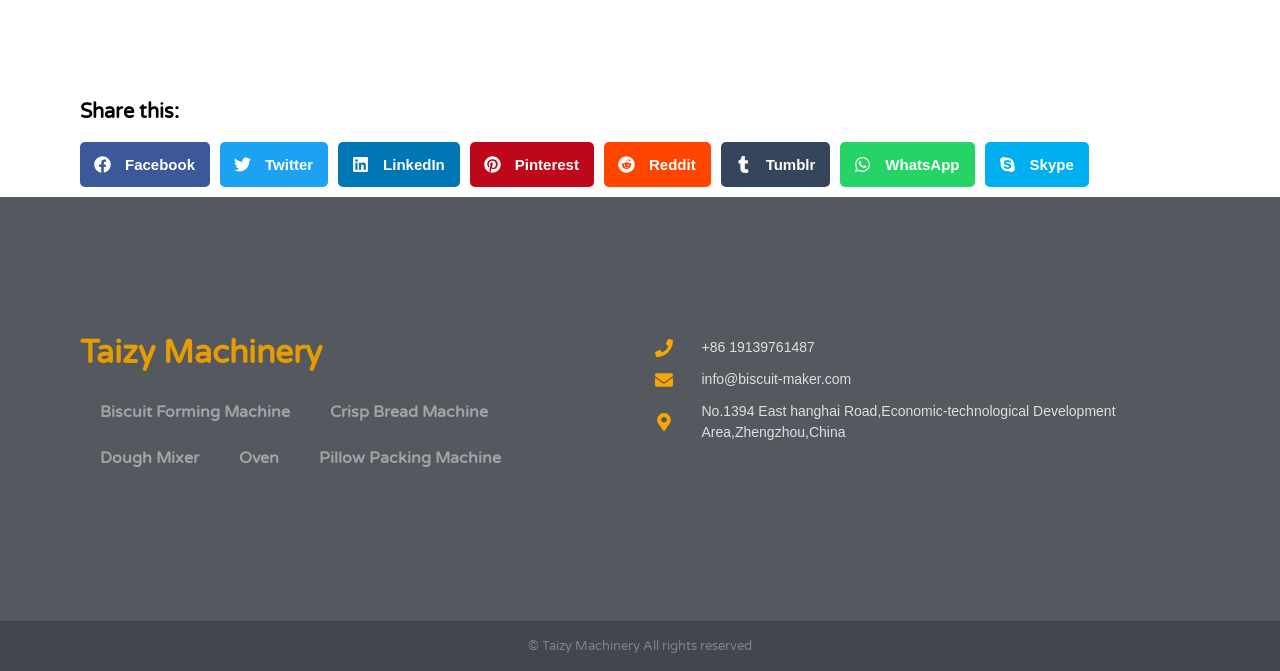Please give the bounding box coordinates of the area that should be clicked to fulfill the following instruction: "Share on Facebook". The coordinates should be in the format of four float numbers from 0 to 1, i.e., [left, top, right, bottom].

[0.062, 0.212, 0.164, 0.279]